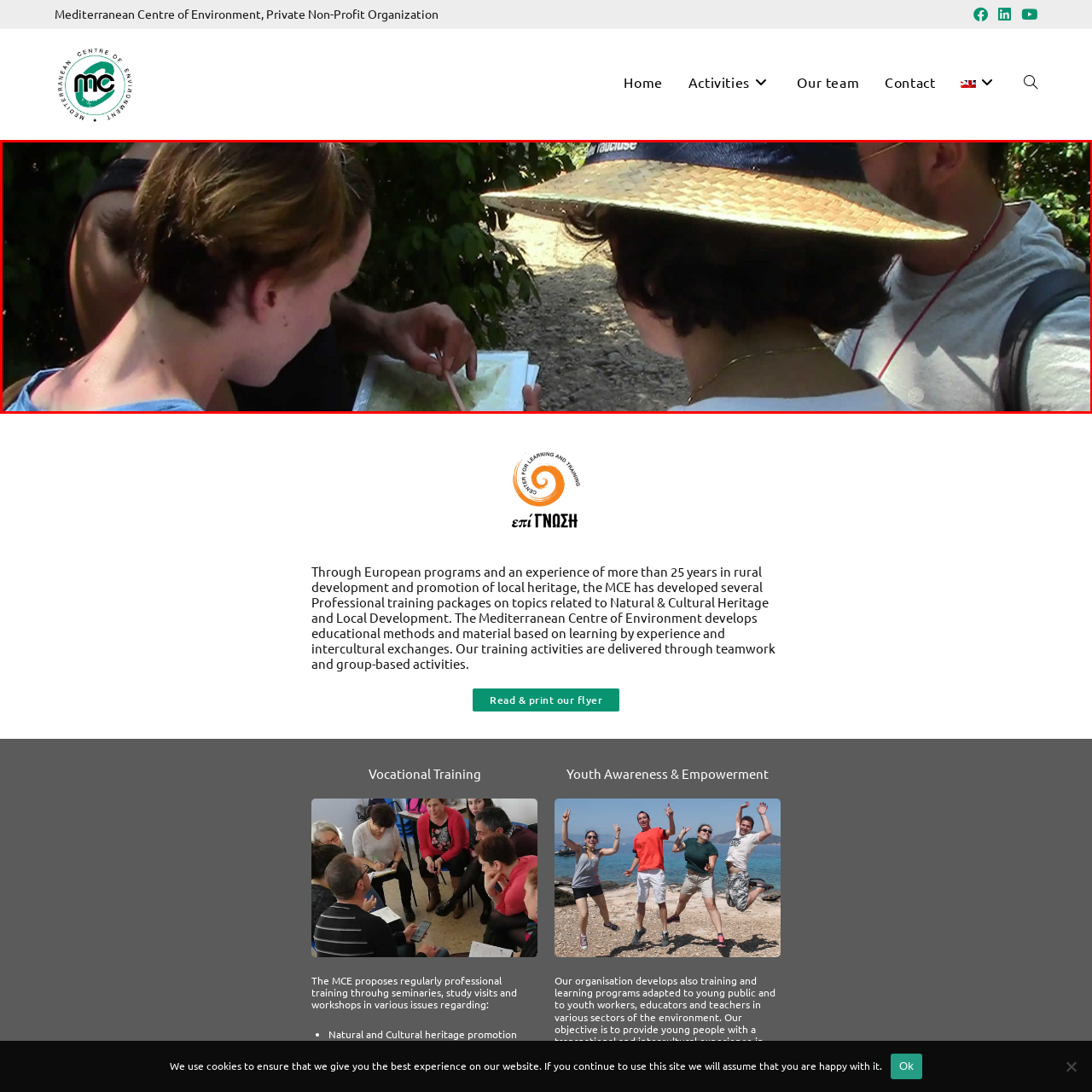What is the setting of the outdoor learning experience?
Inspect the image enclosed in the red bounding box and provide a thorough answer based on the information you see.

The lush greenery in the background of the image suggests that the outdoor learning experience is taking place in a natural environment, which is consistent with the Mediterranean Centre of Environment's focus on environmental awareness.